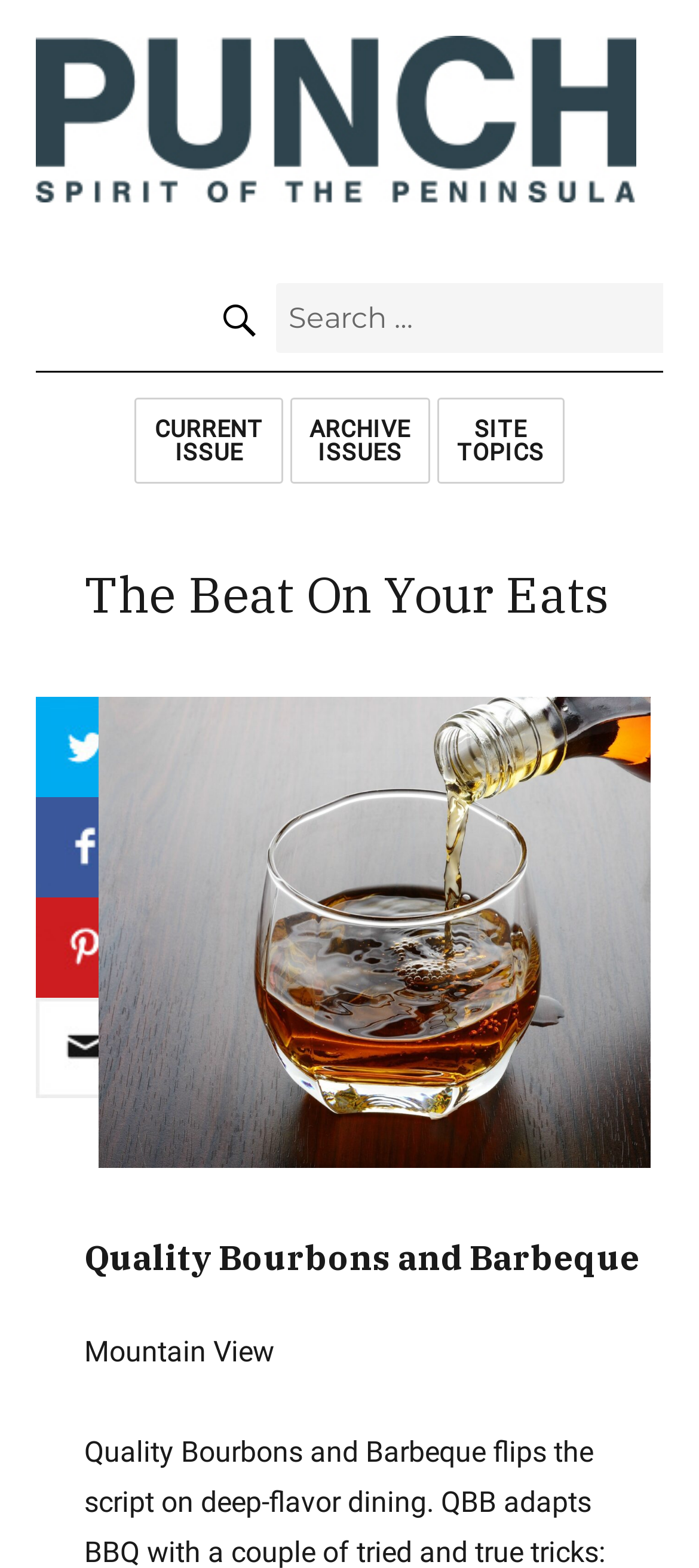What is the purpose of the search bar?
Use the image to answer the question with a single word or phrase.

To search for content